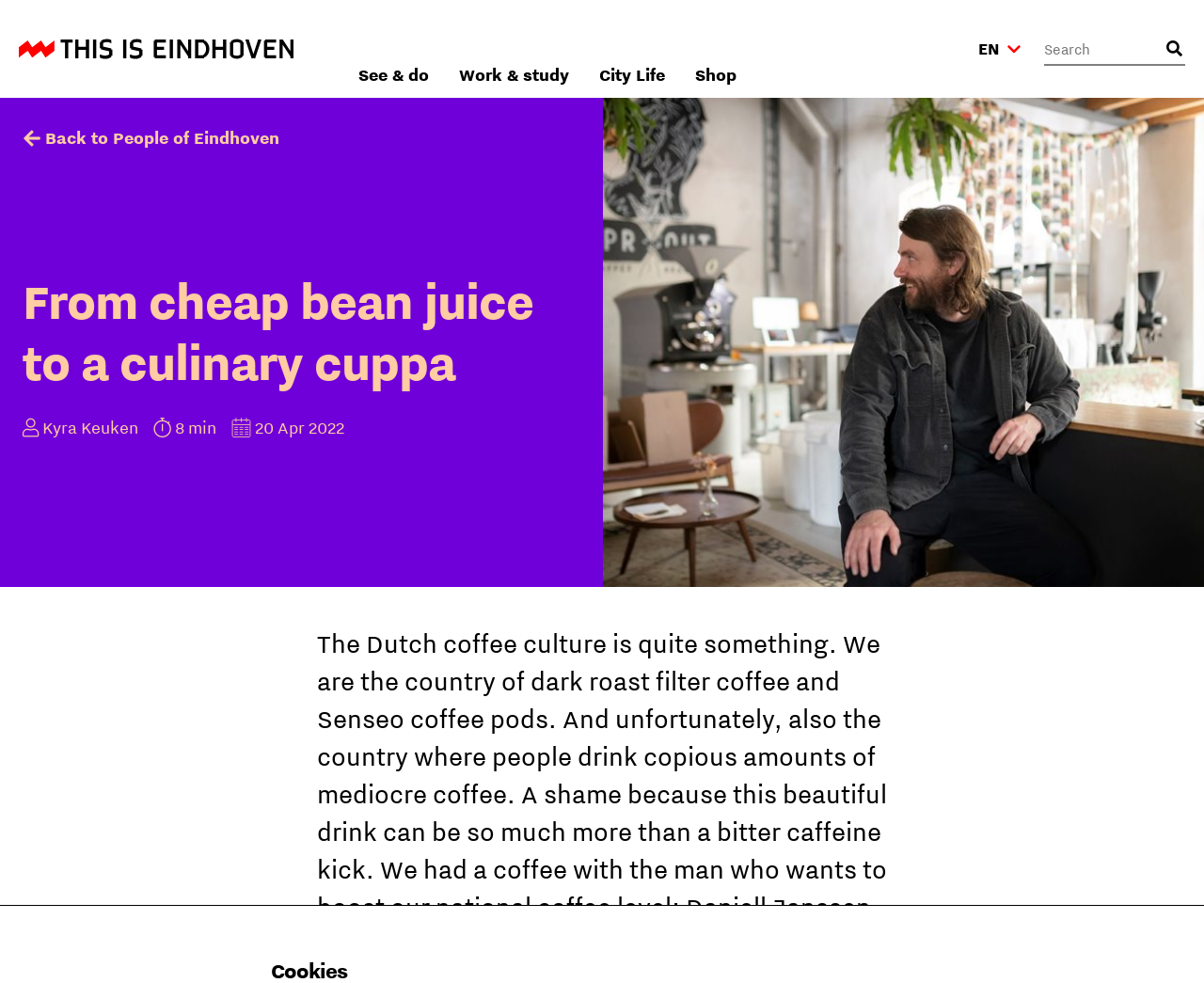Please find the main title text of this webpage.

From cheap bean juice to a culinary cuppa